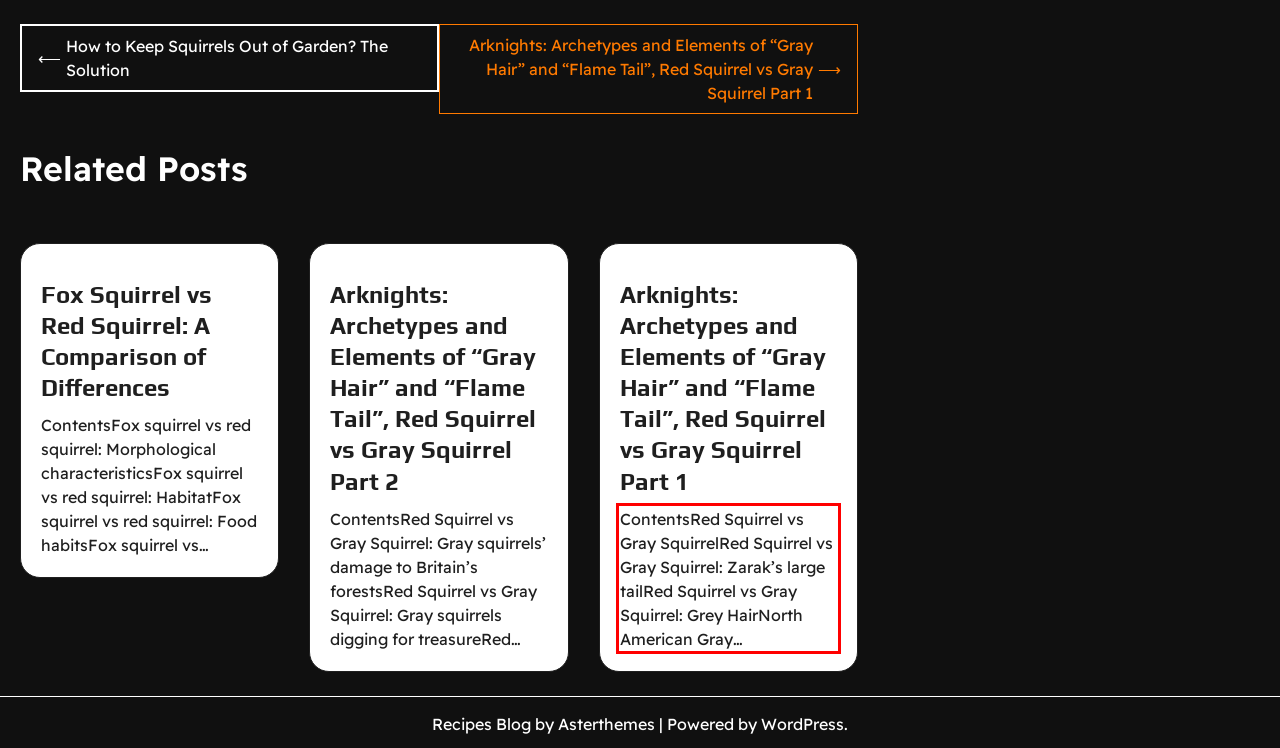Examine the screenshot of the webpage, locate the red bounding box, and generate the text contained within it.

ContentsRed Squirrel vs Gray SquirrelRed Squirrel vs Gray Squirrel: Zarak’s large tailRed Squirrel vs Gray Squirrel: Grey HairNorth American Gray…